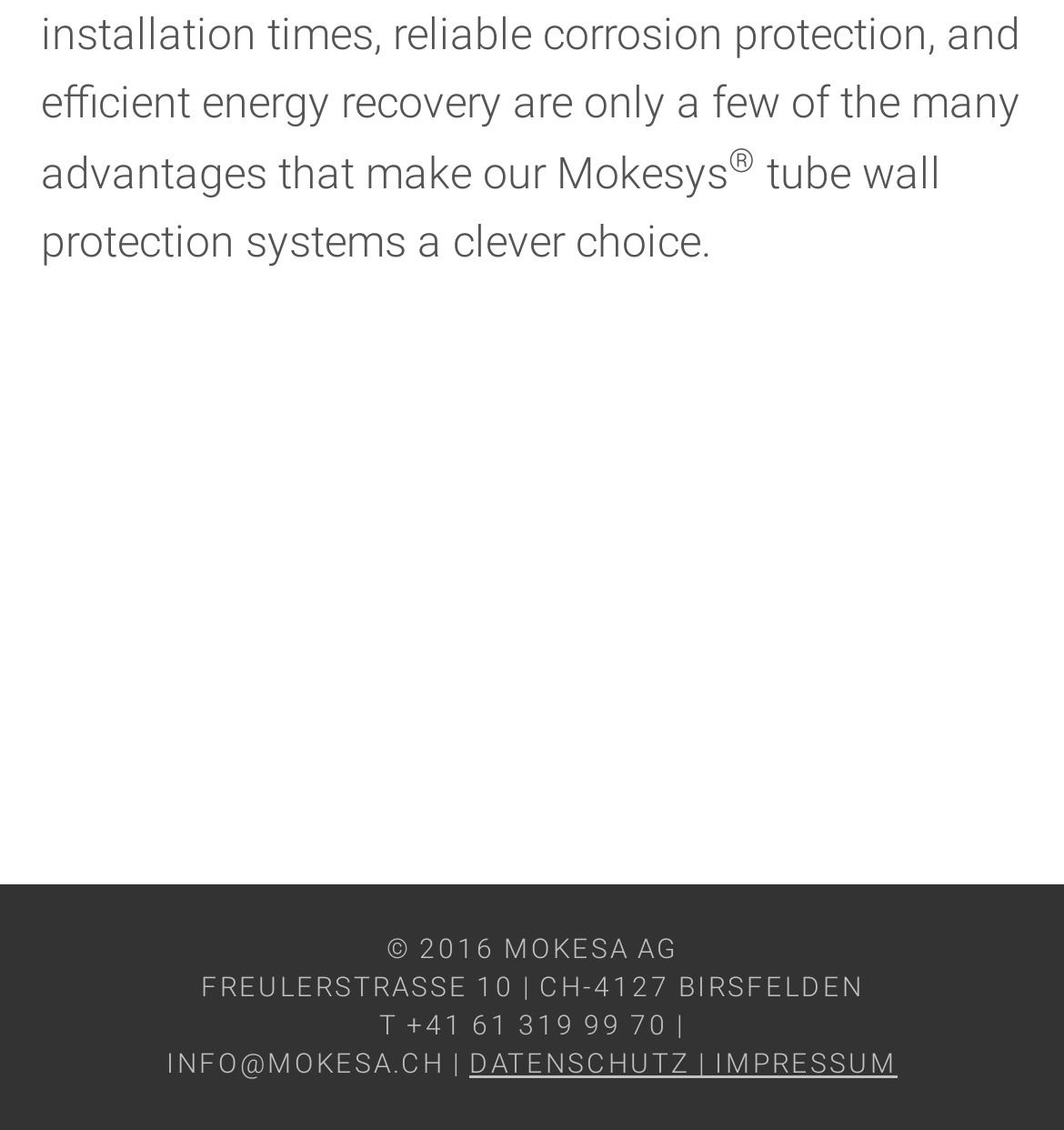What is the company name?
Using the image as a reference, answer with just one word or a short phrase.

MOKESA AG